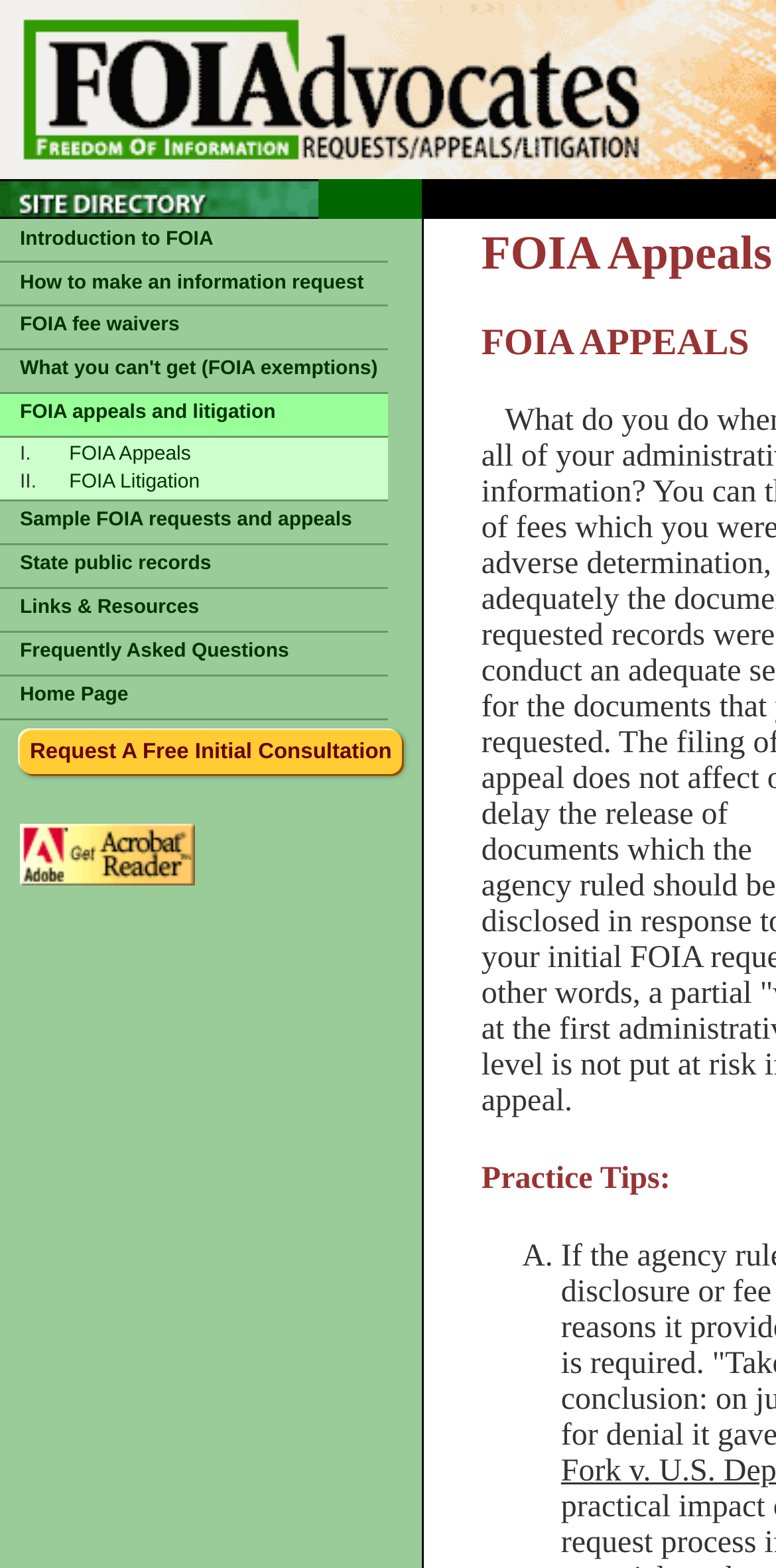Pinpoint the bounding box coordinates of the clickable area necessary to execute the following instruction: "Click on FOIA fee waivers". The coordinates should be given as four float numbers between 0 and 1, namely [left, top, right, bottom].

[0.026, 0.2, 0.231, 0.214]